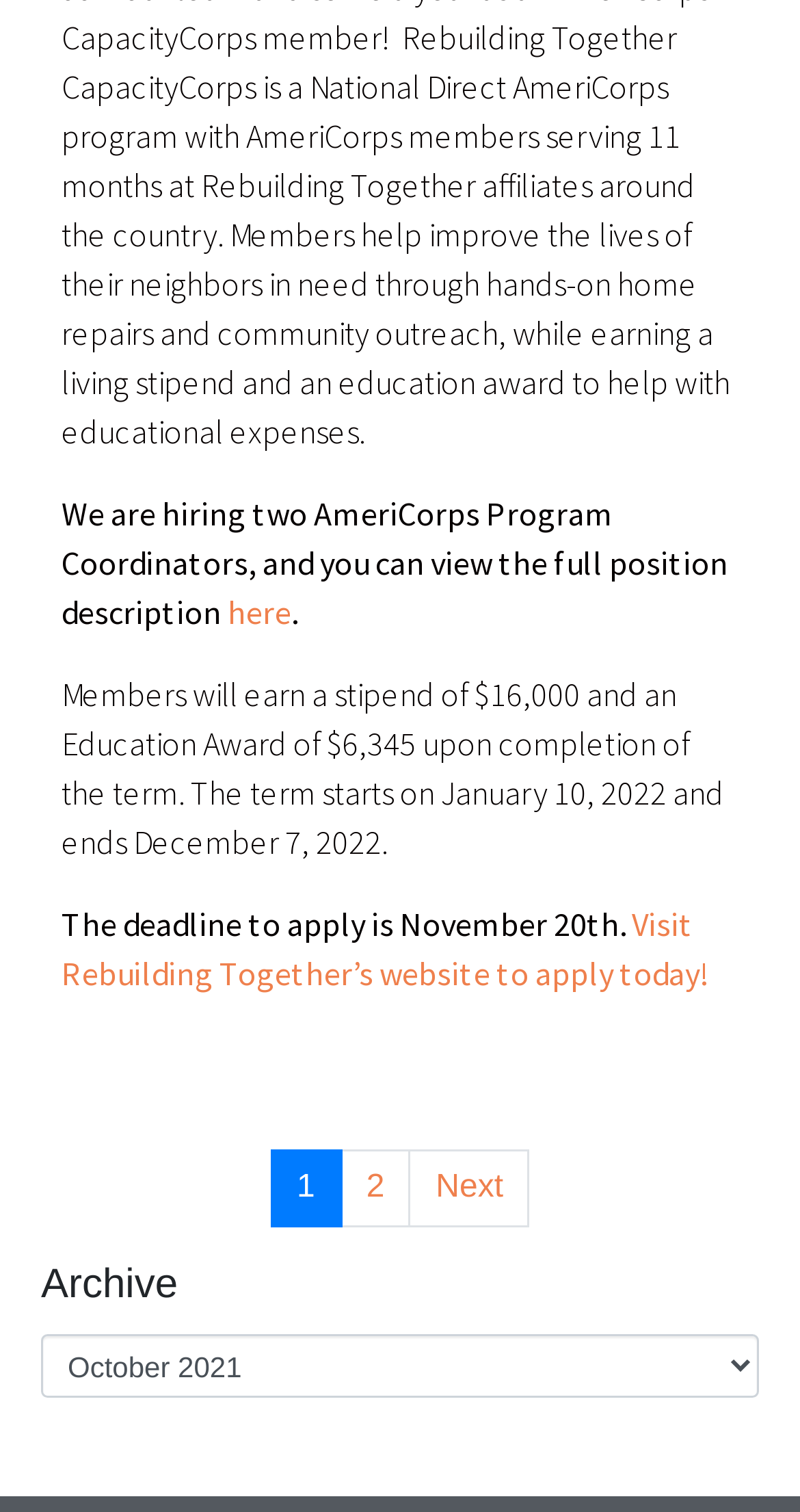Provide a one-word or brief phrase answer to the question:
What is the stipend for AmeriCorps Program Coordinators?

$16,000